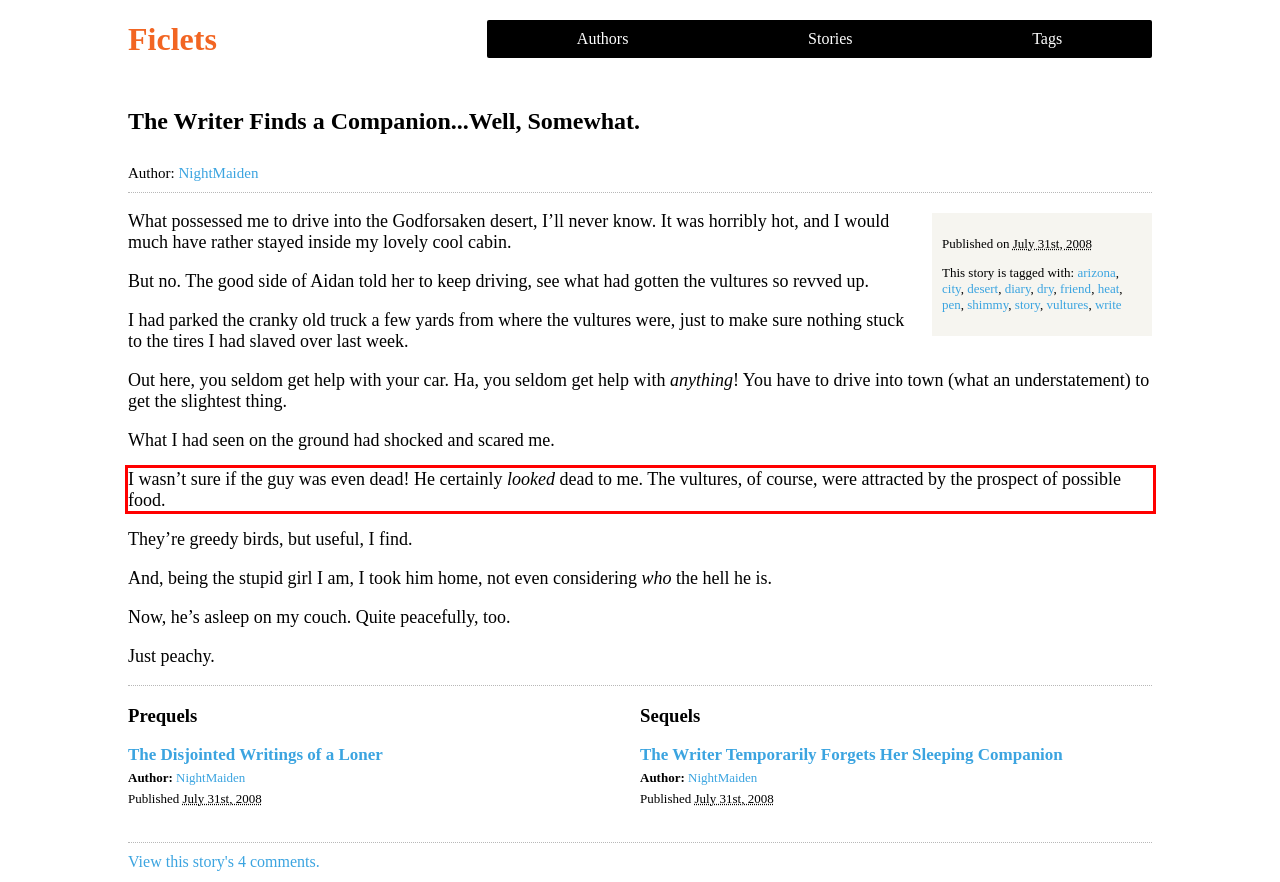From the provided screenshot, extract the text content that is enclosed within the red bounding box.

I wasn’t sure if the guy was even dead! He certainly looked dead to me. The vultures, of course, were attracted by the prospect of possible food.